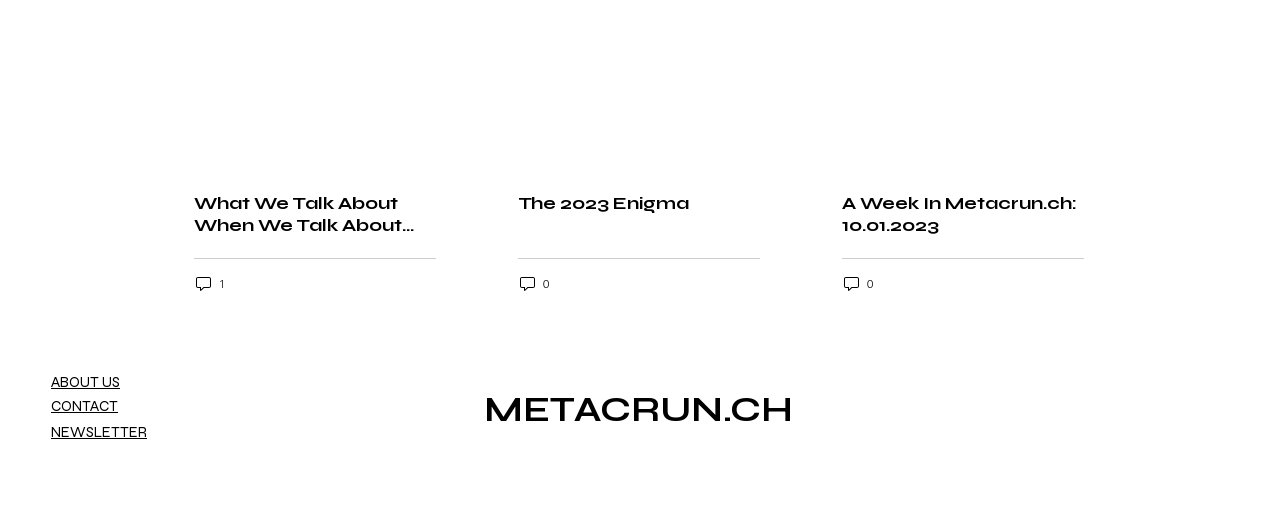Kindly determine the bounding box coordinates for the area that needs to be clicked to execute this instruction: "Read the article 'What We Talk About When We Talk About Bots'".

[0.152, 0.37, 0.341, 0.455]